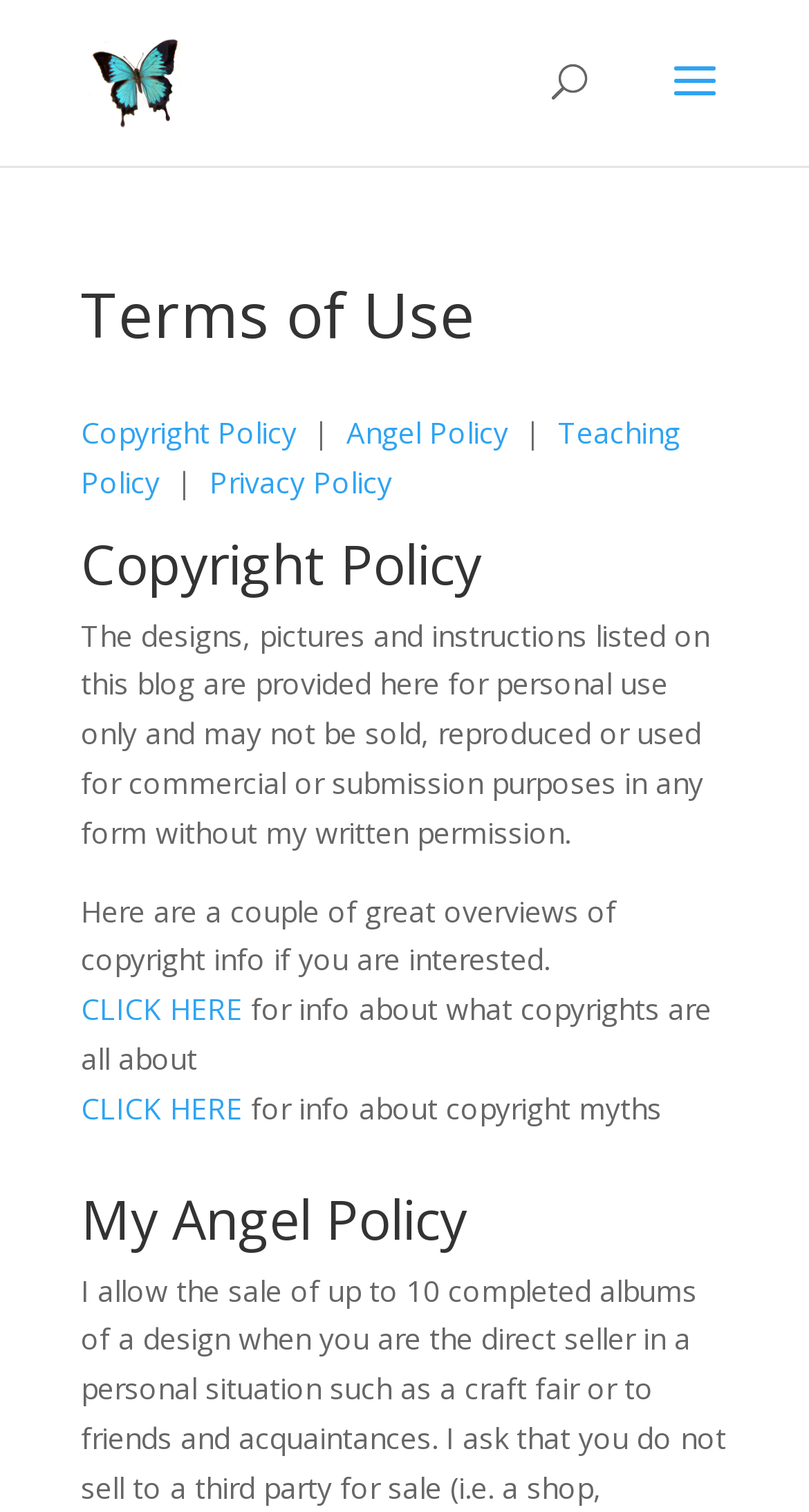Identify the title of the webpage and provide its text content.

Terms of Use